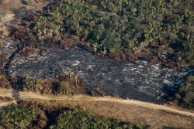Give a one-word or phrase response to the following question: What is the purpose of the associated publication?

To combat climate change